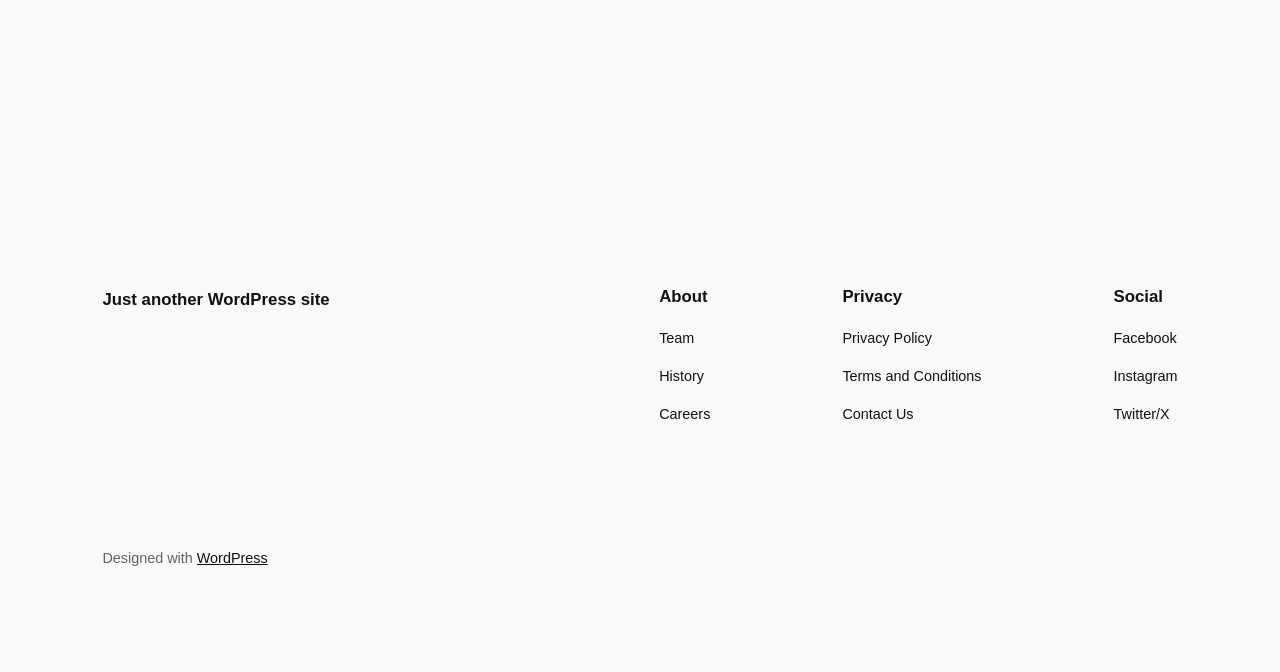How many social media links are available?
Based on the image, give a concise answer in the form of a single word or short phrase.

3